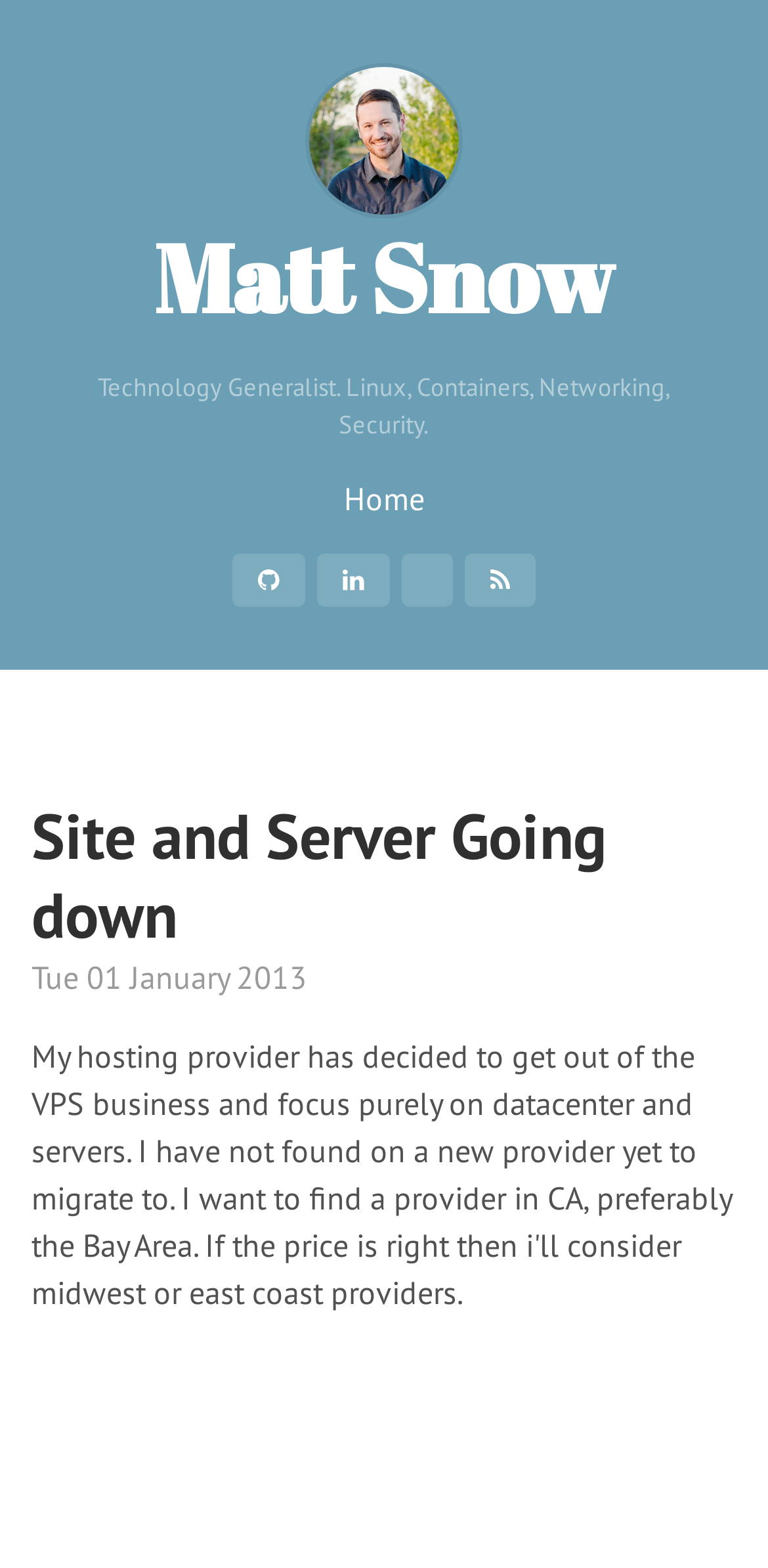Detail the webpage's structure and highlights in your description.

The webpage appears to be a personal website or blog, belonging to Matt Snow, a technology generalist with expertise in Linux, Containers, Networking, and Security. 

At the top left of the page, there is a heading with the name "Matt Snow", which is also a link. To the right of the heading, there is a small image. Below the heading, there is a brief description of Matt Snow's expertise, which matches the meta description. 

On the top right side of the page, there are four links, including "Home" and three icons represented by Unicode characters. These links are positioned horizontally, with the "Home" link in the middle.

Further down the page, there is a heading titled "Site and Server Going down", which suggests that the webpage may be discussing some technical issues or maintenance. Below this heading, there is a date, "Tue 01 January 2013", which may be related to the site or server issue mentioned above.